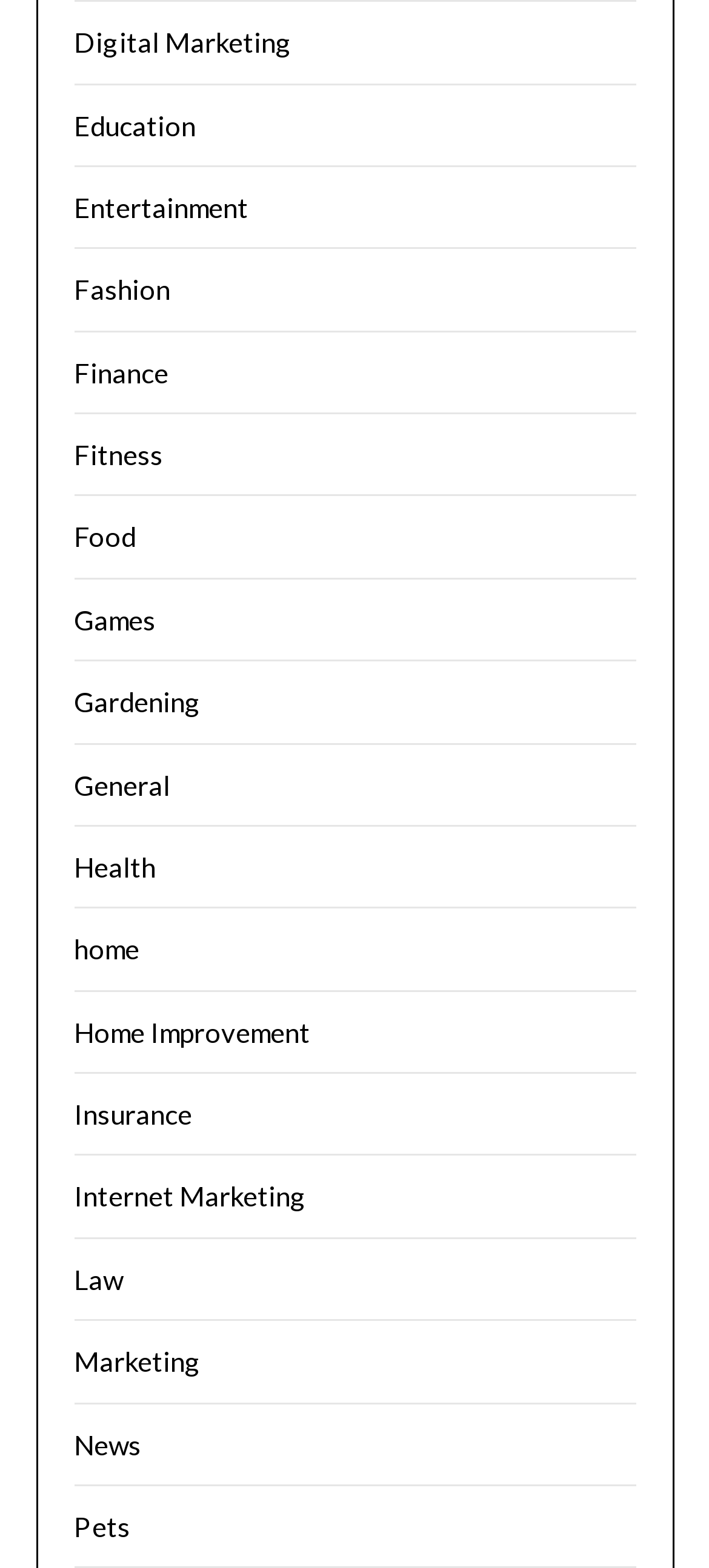Kindly determine the bounding box coordinates for the area that needs to be clicked to execute this instruction: "View What We Do".

None